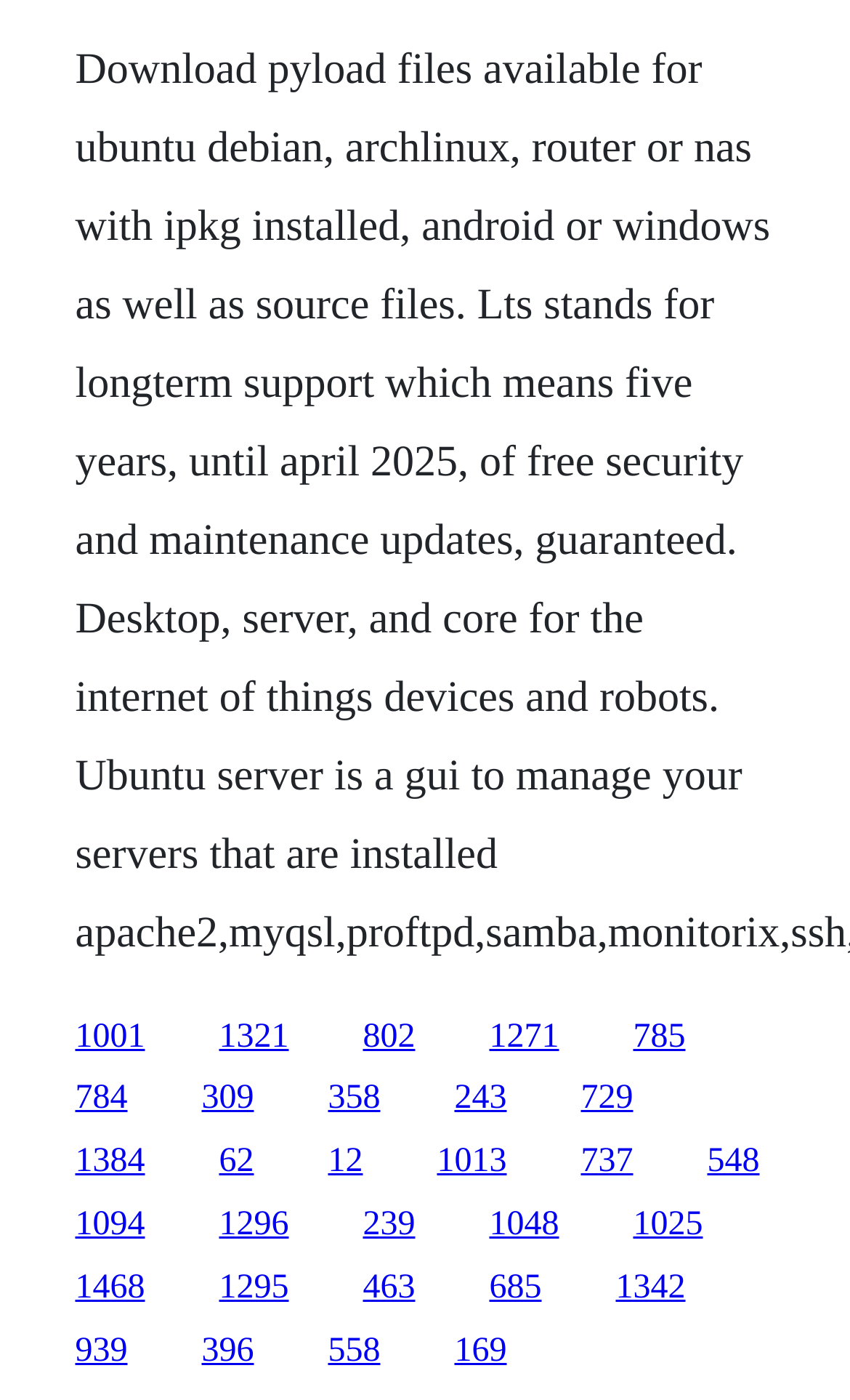Provide a short, one-word or phrase answer to the question below:
Is there a link with a bounding box coordinate of [0.088, 0.727, 0.171, 0.753]?

Yes